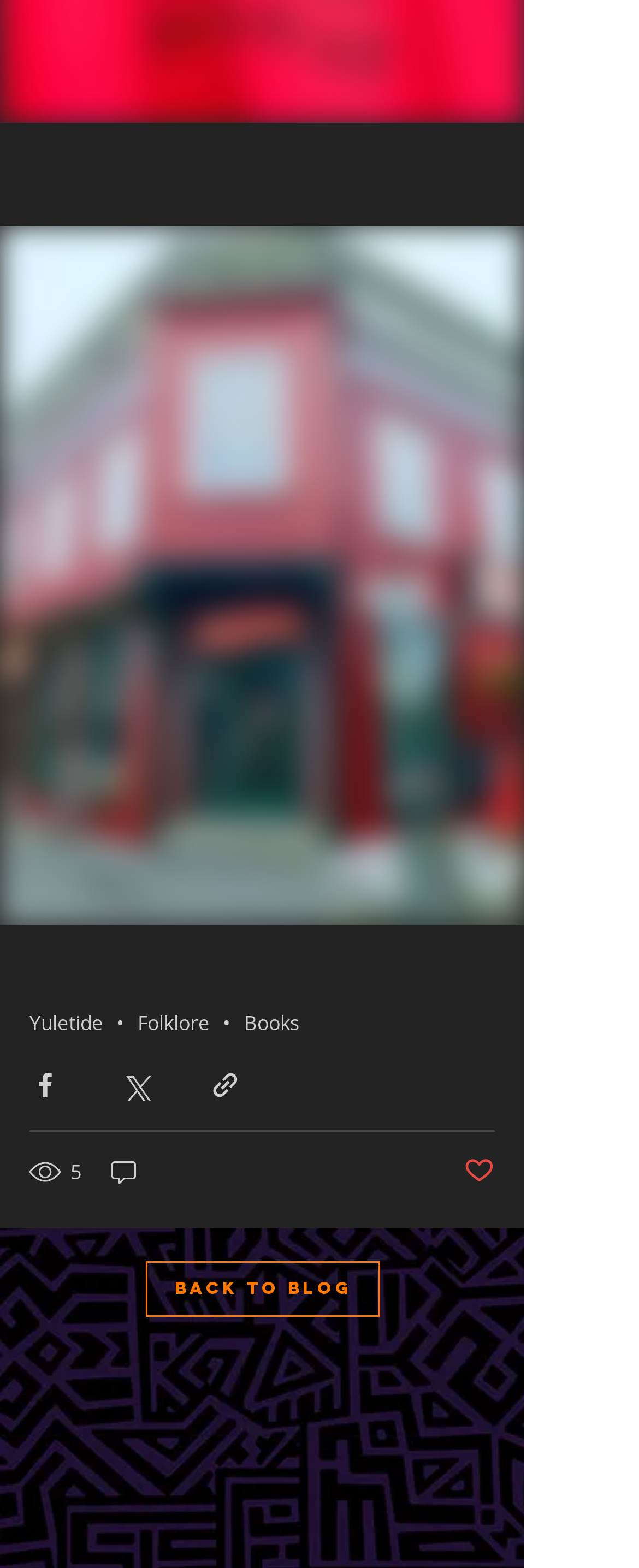With reference to the screenshot, provide a detailed response to the question below:
How many views does the post have?

The generic element with the text '5 views' is located at the bottom of the webpage, which indicates that the post has been viewed 5 times.